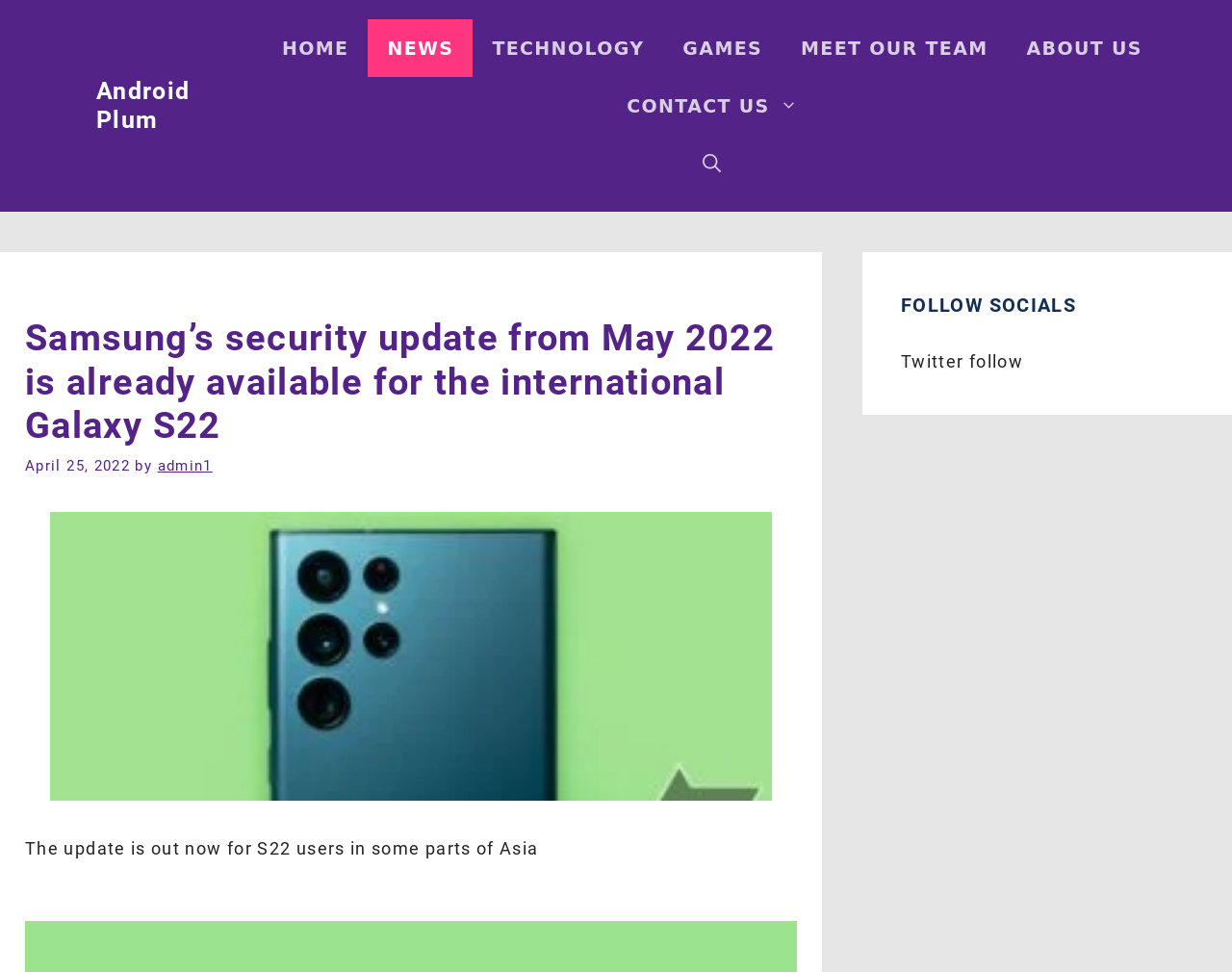Respond to the question below with a single word or phrase: What is shown in the image?

Samsung Galaxy S22 Ultra